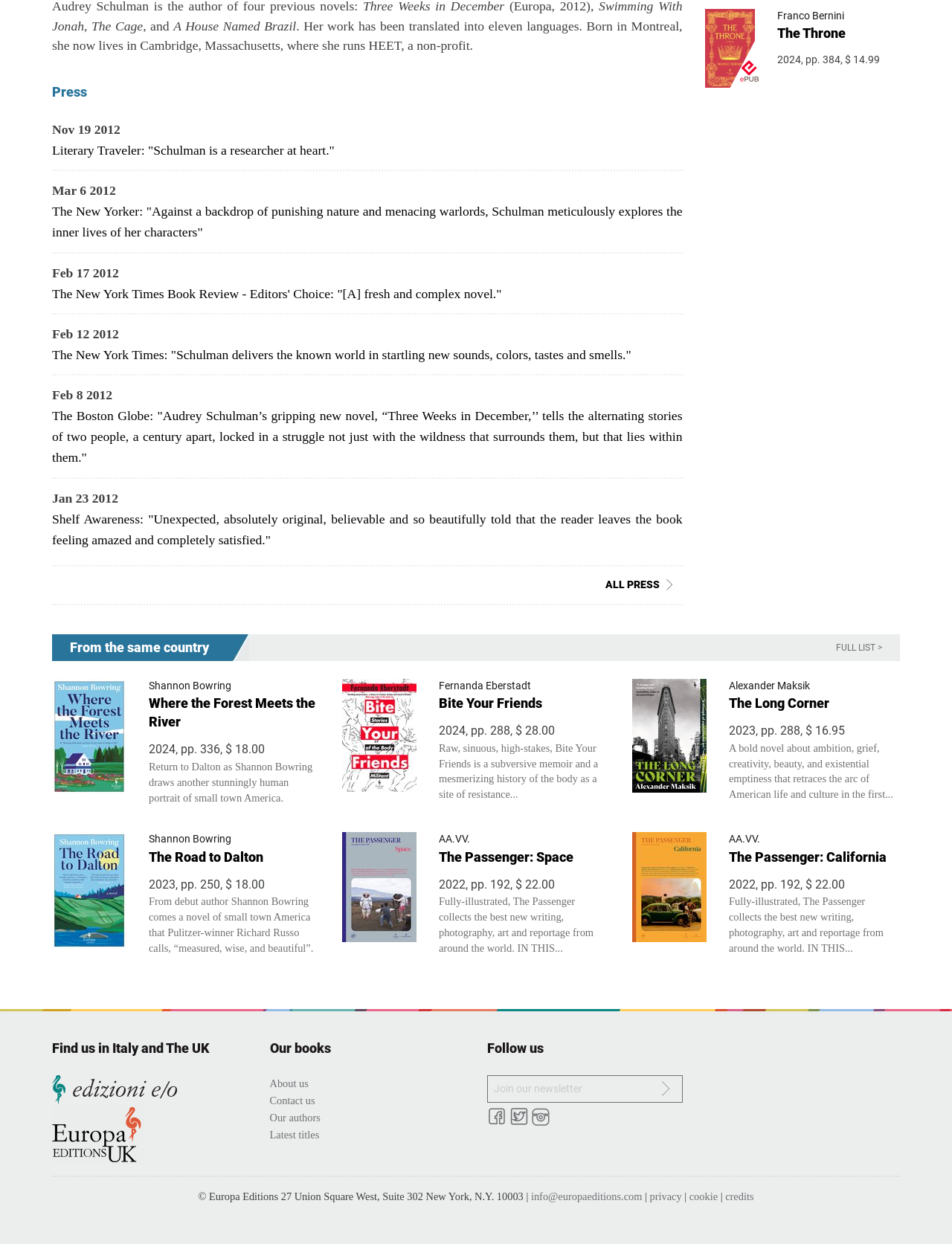Identify the bounding box coordinates for the region of the element that should be clicked to carry out the instruction: "View 'The New Yorker: "Against a backdrop of punishing nature and menacing warlords, Schulman meticulously explores the inner lives of her characters"'". The bounding box coordinates should be four float numbers between 0 and 1, i.e., [left, top, right, bottom].

[0.055, 0.164, 0.717, 0.193]